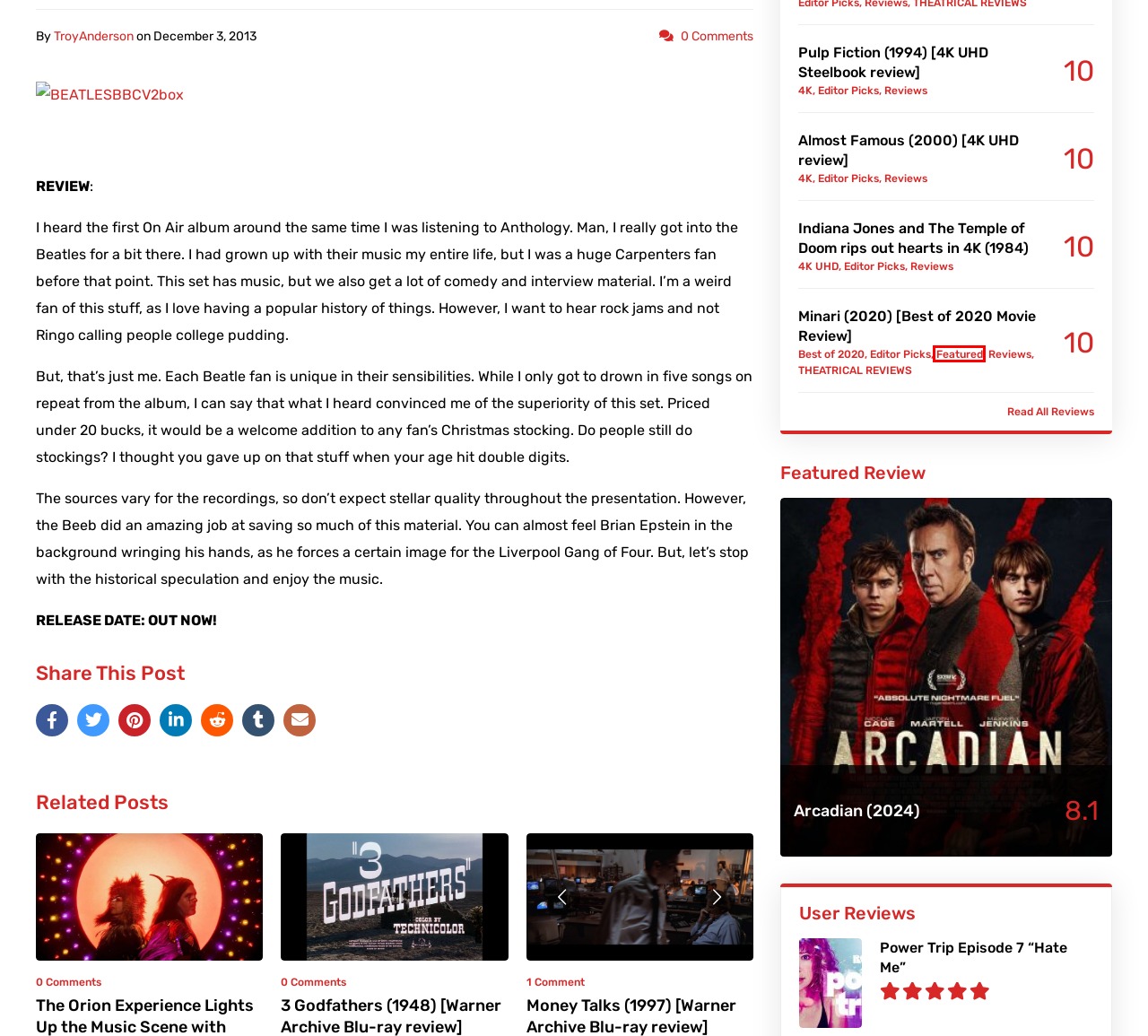Observe the provided screenshot of a webpage with a red bounding box around a specific UI element. Choose the webpage description that best fits the new webpage after you click on the highlighted element. These are your options:
A. Minari (2020) [Best of 2020 Movie Review] | AndersonVision
B. Featured Archives | AndersonVision
C. Indiana Jones and The Temple of Doom rips out hearts in 4K (1984) | AndersonVision
D. 3 Godfathers (1948) [Warner Archive Blu-ray review] | AndersonVision
E. Power Trip Episode 7 "Hate Me" | AndersonVision
F. The Orion Experience Lights Up the Music Scene with "Magical Animals" | AndersonVision
G. 4K UHD Archives | AndersonVision
H. Almost Famous (2000) [4K UHD review] | AndersonVision

B